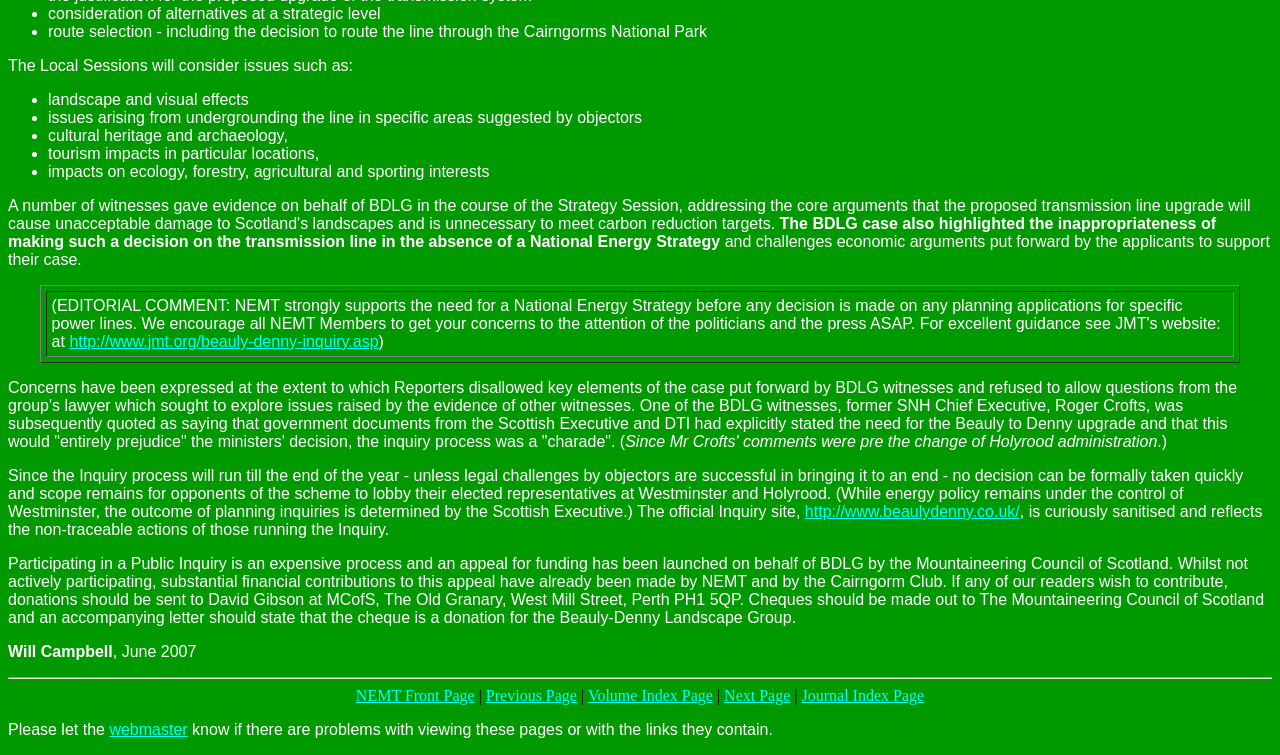Find the bounding box coordinates for the element described here: "Journal Index Page".

[0.626, 0.91, 0.722, 0.932]